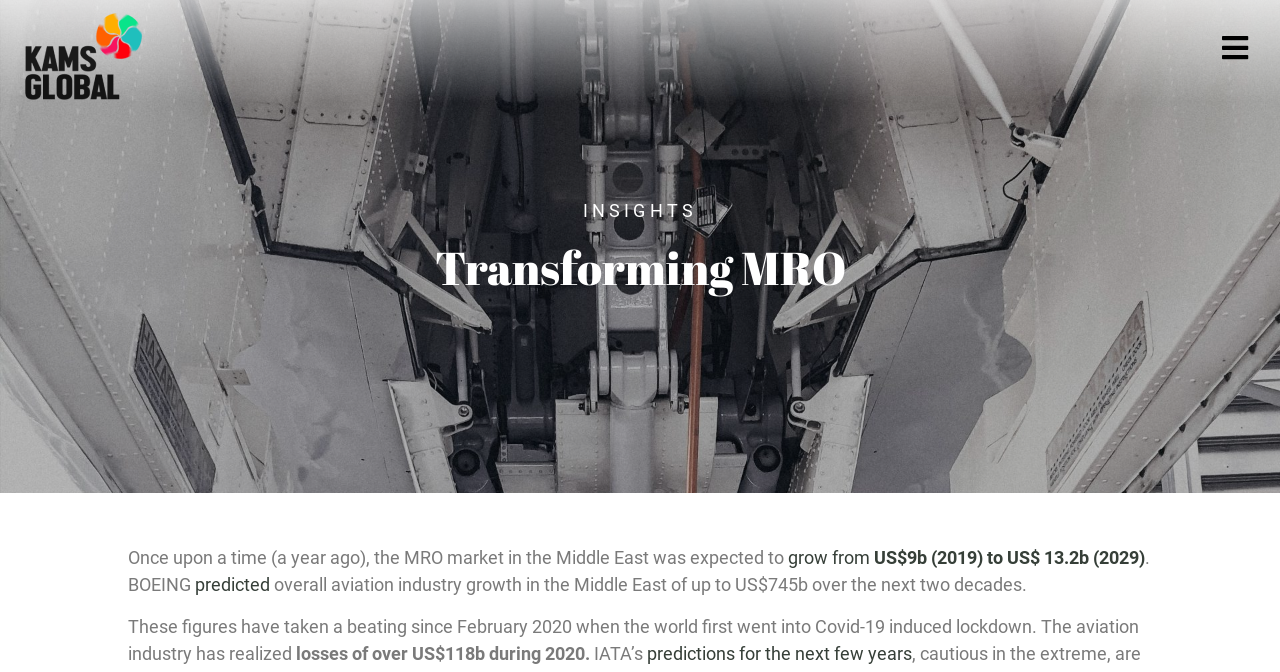What is the loss of the aviation industry during 2020?
Look at the screenshot and respond with a single word or phrase.

US$118b